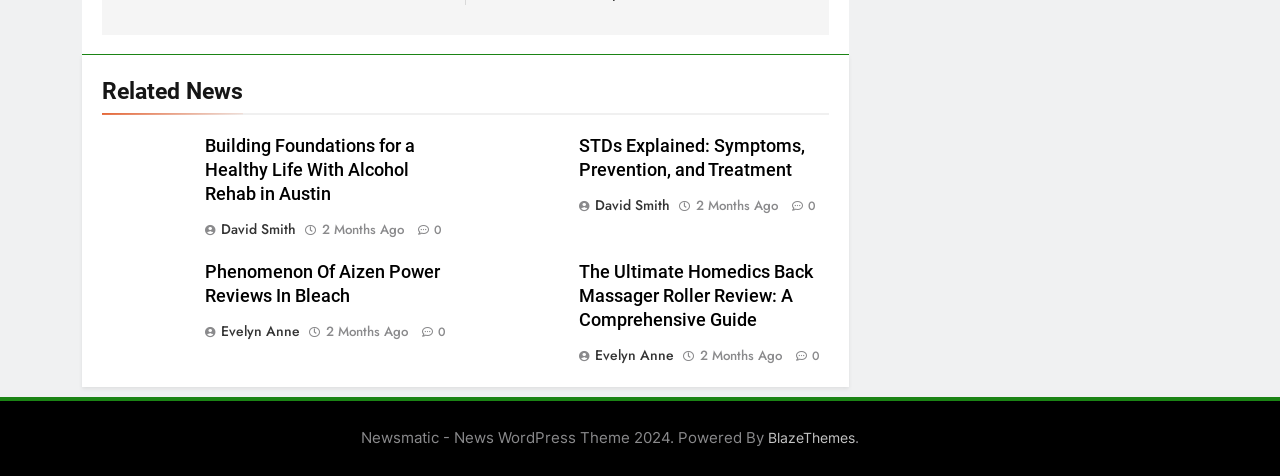What is the timestamp of the third article?
Please give a detailed and elaborate answer to the question based on the image.

I determined the timestamp of the third article by looking at the link element with the text '2 Months Ago' which is a child of the third article element.